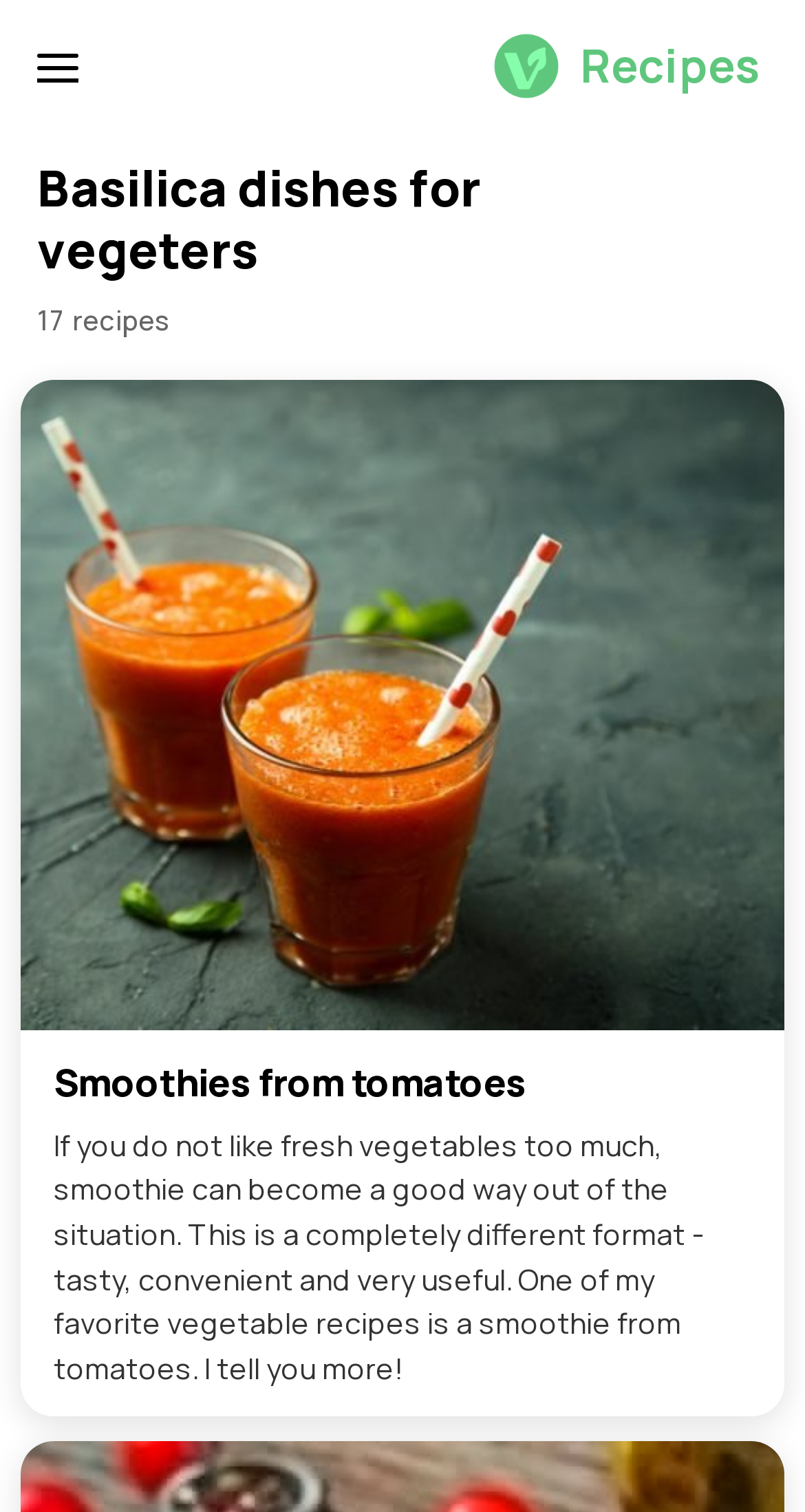Based on the visual content of the image, answer the question thoroughly: What type of cheese is mentioned on this webpage?

I found the type of cheese mentioned by understanding the context of the webpage, which is about basil recipes, and recalling the meta description that mentions 'soft brine cheese'.